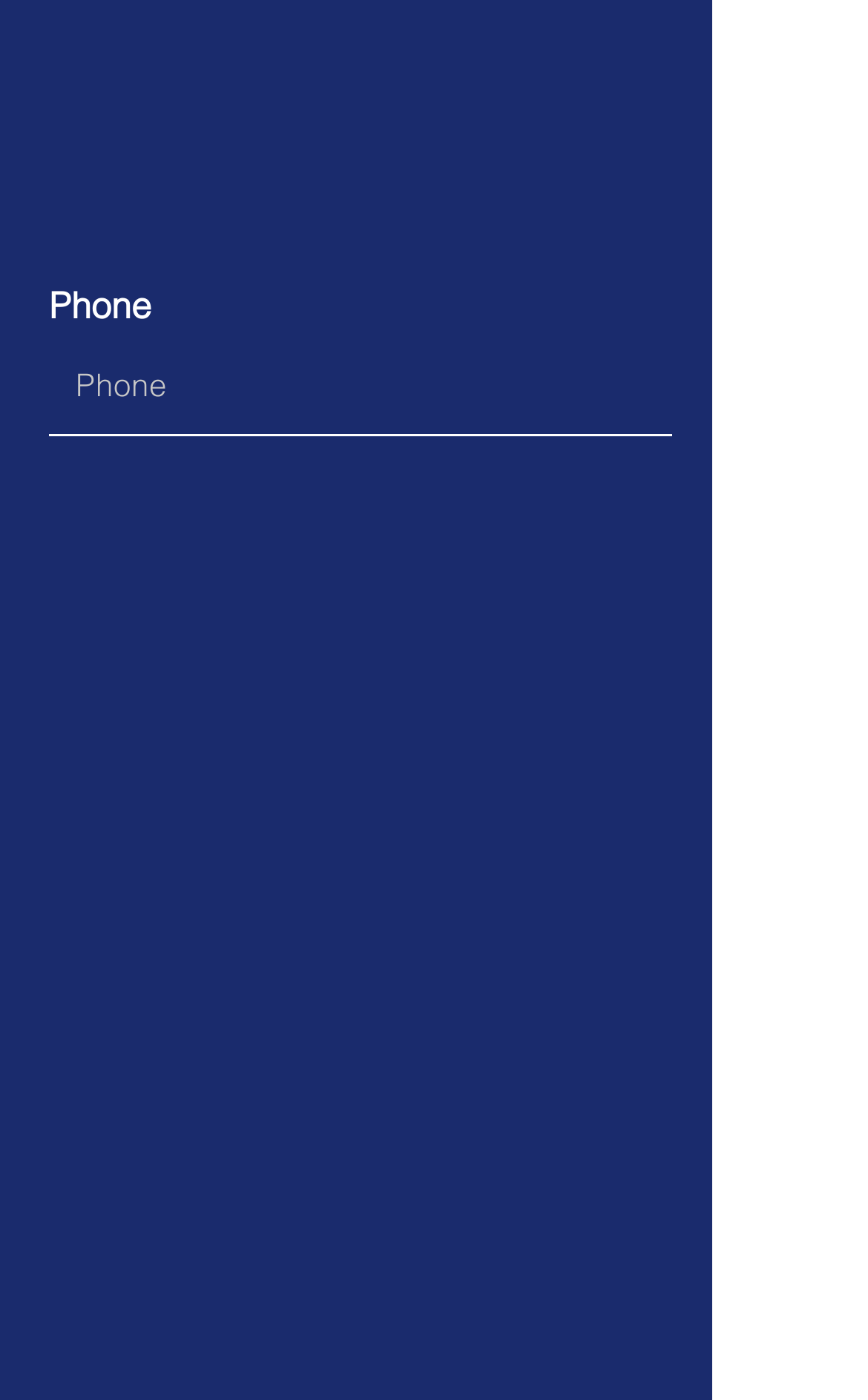Using the webpage screenshot, find the UI element described by aria-label="Linkedin". Provide the bounding box coordinates in the format (top-left x, top-left y, bottom-right x, bottom-right y), ensuring all values are floating point numbers between 0 and 1.

None